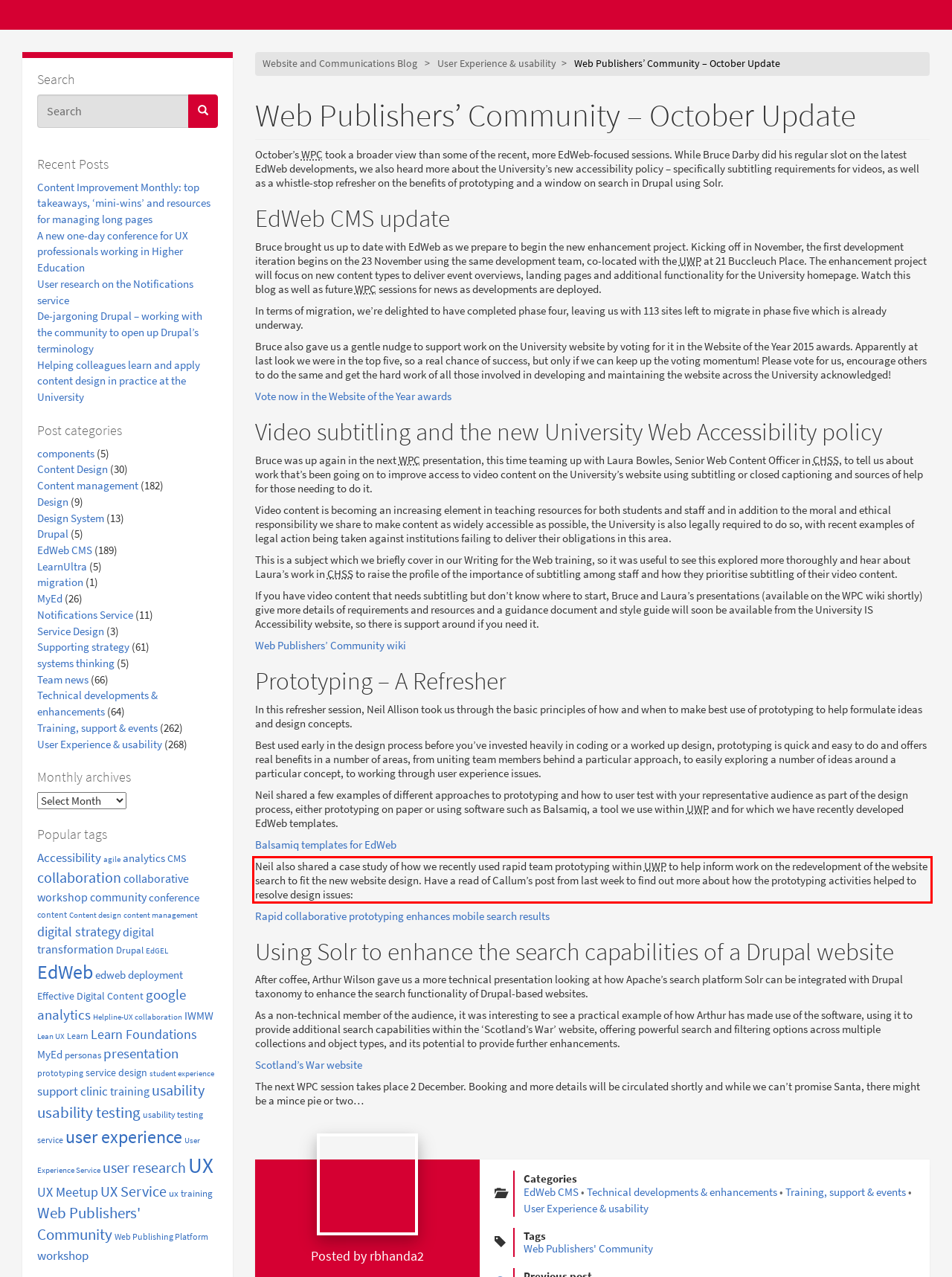Within the screenshot of the webpage, locate the red bounding box and use OCR to identify and provide the text content inside it.

Neil also shared a case study of how we recently used rapid team prototyping within UWP to help inform work on the redevelopment of the website search to fit the new website design. Have a read of Callum’s post from last week to find out more about how the prototyping activities helped to resolve design issues: